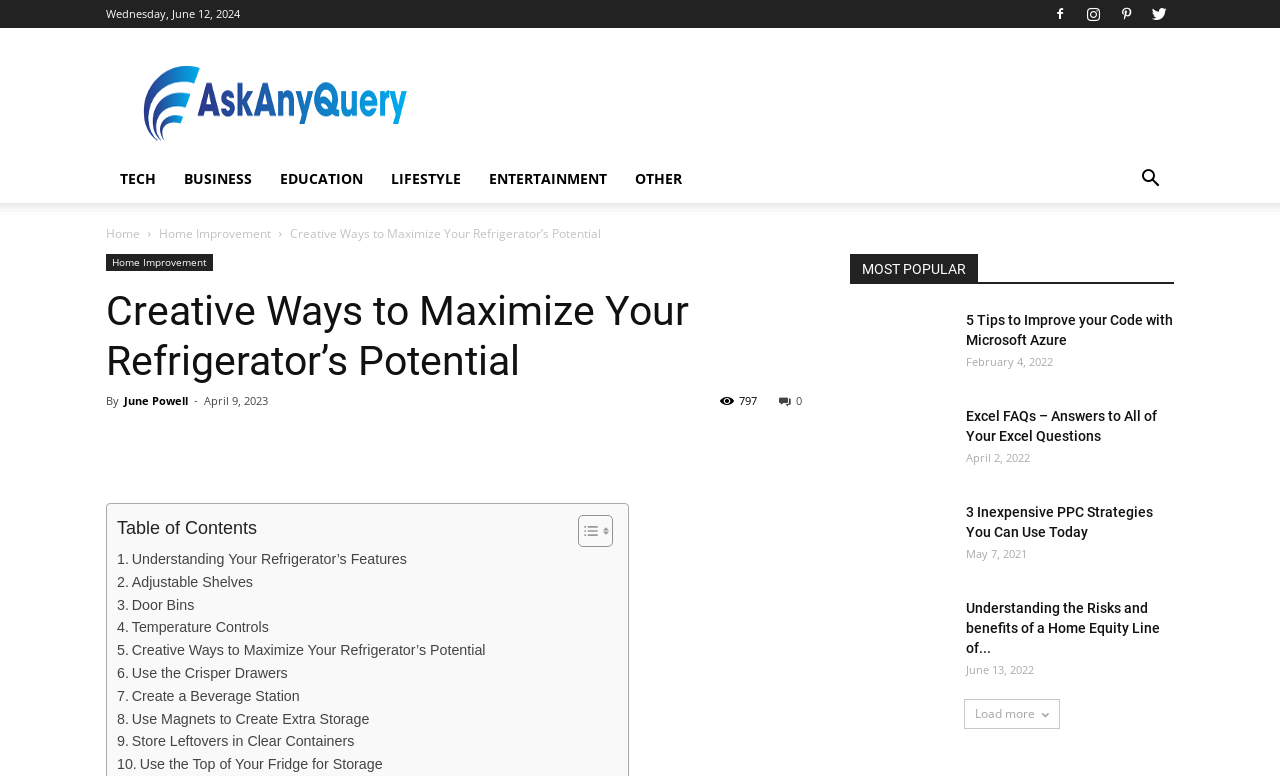Find and extract the text of the primary heading on the webpage.

Creative Ways to Maximize Your Refrigerator’s Potential